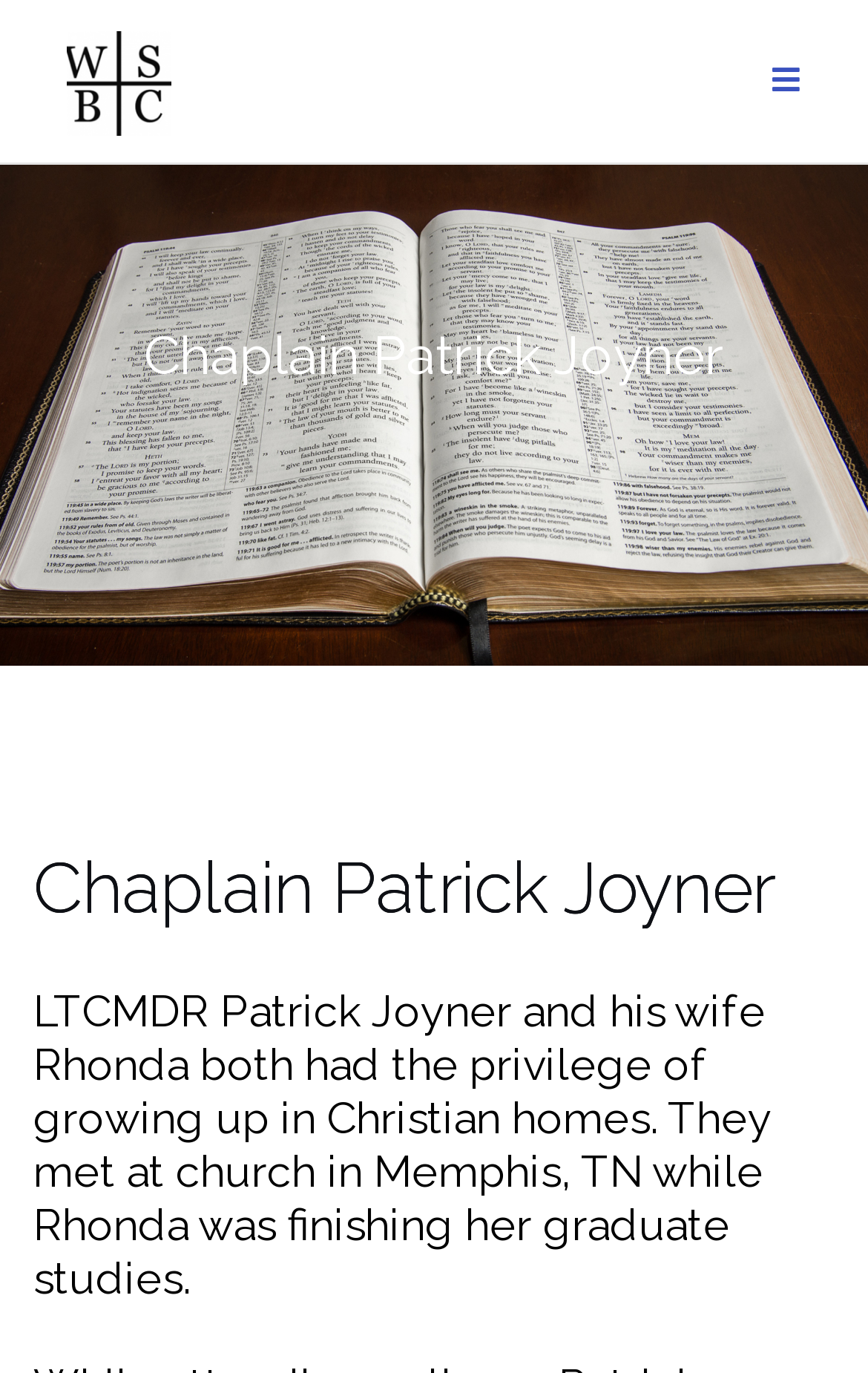Please answer the following question using a single word or phrase: 
What is the logo of West Suffolk Baptist Church?

An image